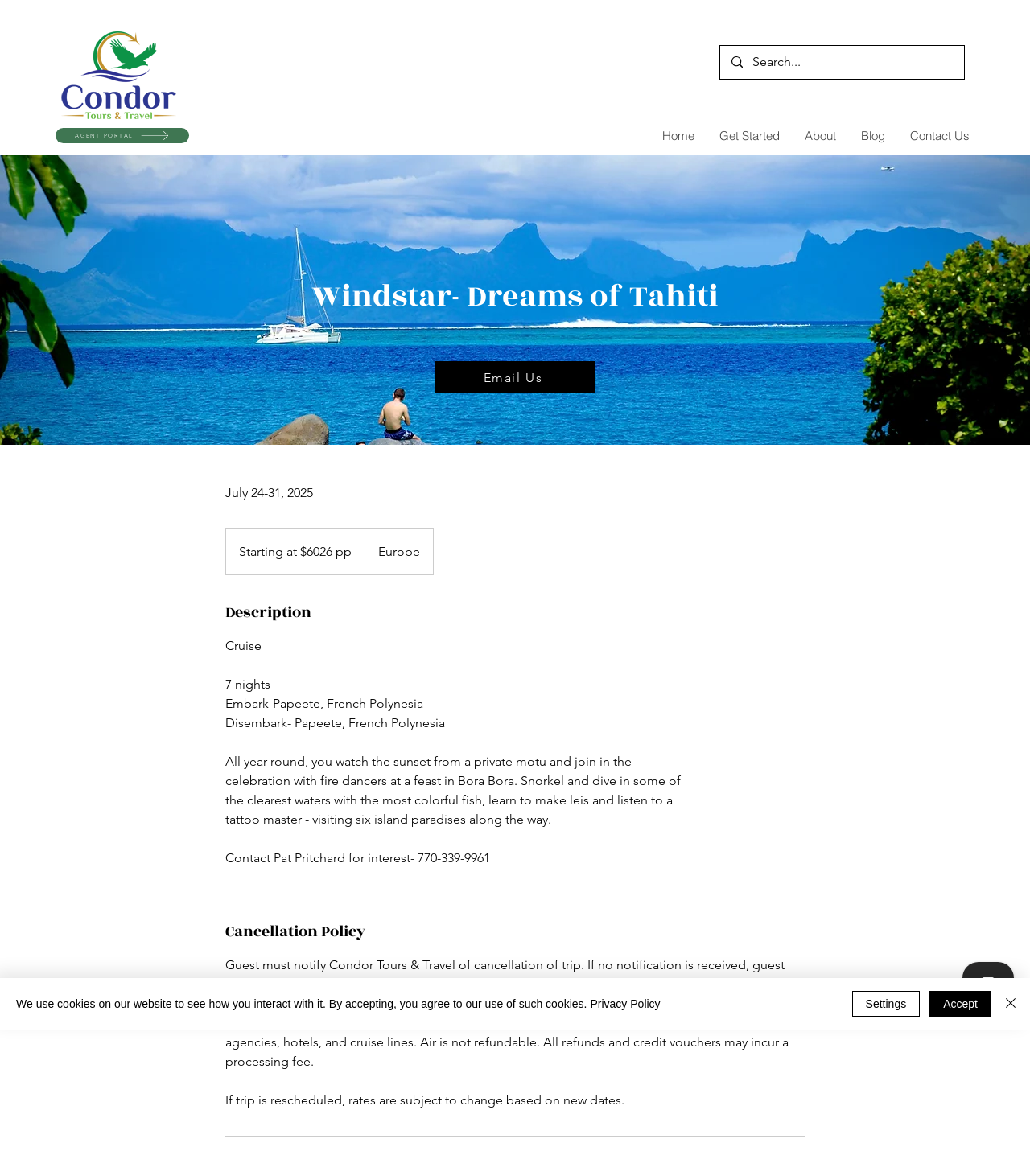How many nights is the cruise?
Using the image, respond with a single word or phrase.

7 nights